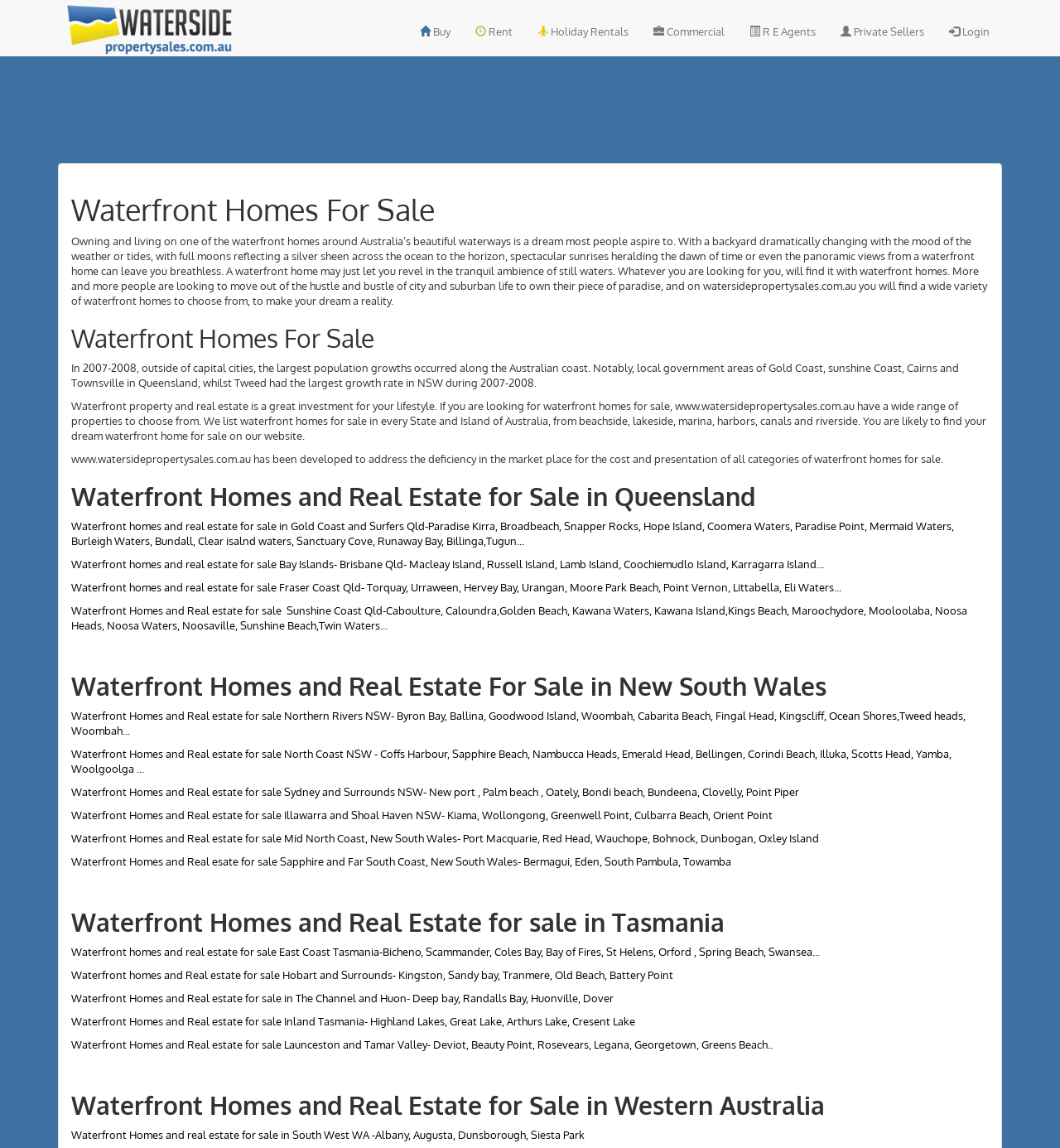Pinpoint the bounding box coordinates of the element to be clicked to execute the instruction: "Click on the 'Buy' button".

[0.384, 0.009, 0.437, 0.045]